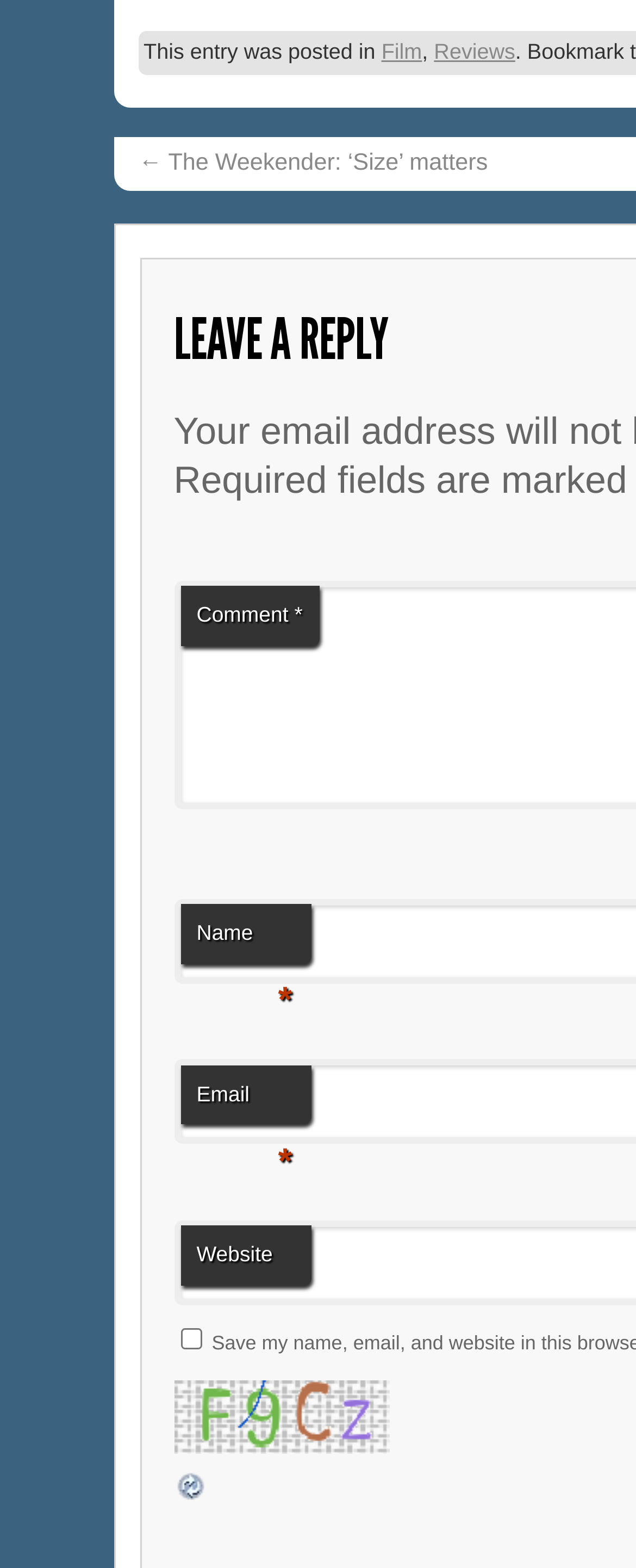What is the function of the 'Refresh Image' link?
Please give a well-detailed answer to the question.

The 'Refresh Image' link is associated with a CAPTCHA image, suggesting that its function is to refresh the CAPTCHA image, likely to generate a new verification code.